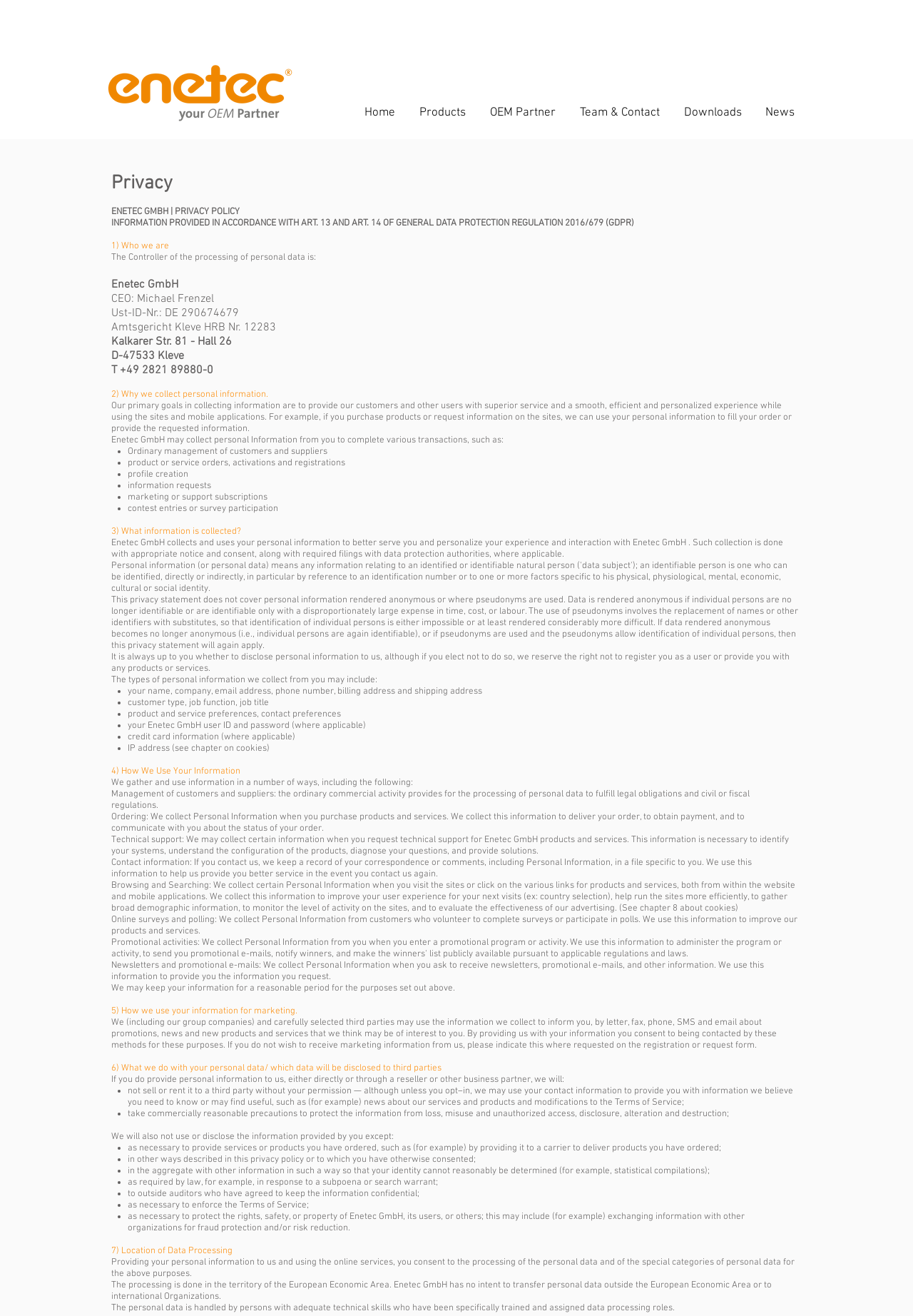Using the description: "OEM Partner", determine the UI element's bounding box coordinates. Ensure the coordinates are in the format of four float numbers between 0 and 1, i.e., [left, top, right, bottom].

[0.518, 0.069, 0.616, 0.102]